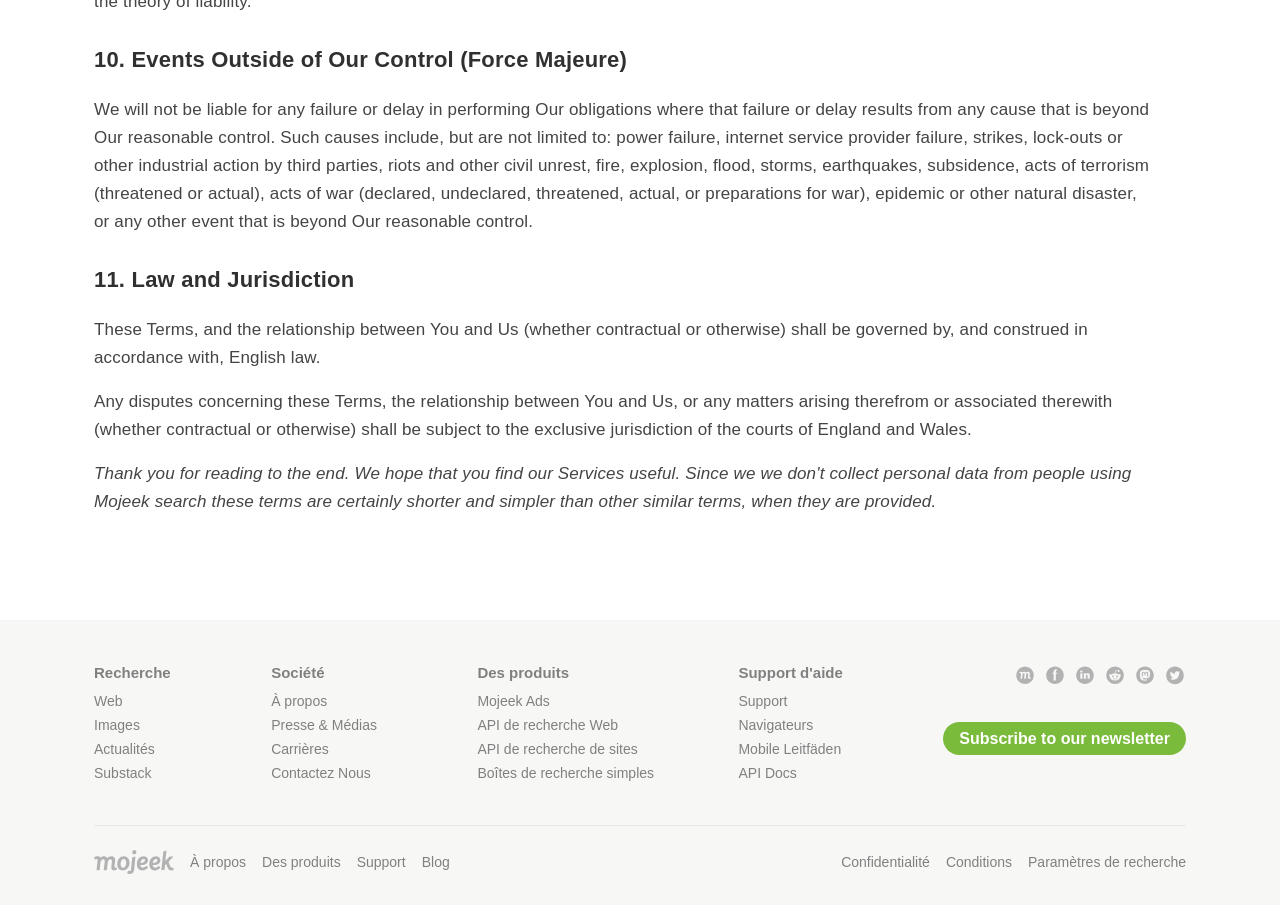What is the topic of the section with links 'Mojeek Ads', 'API de recherche Web', and 'API de recherche de sites'?
Can you offer a detailed and complete answer to this question?

I found the answer by analyzing the links in the section, such as 'Mojeek Ads', 'API de recherche Web', and 'API de recherche de sites', and understanding that they are related to products or services offered by the company.